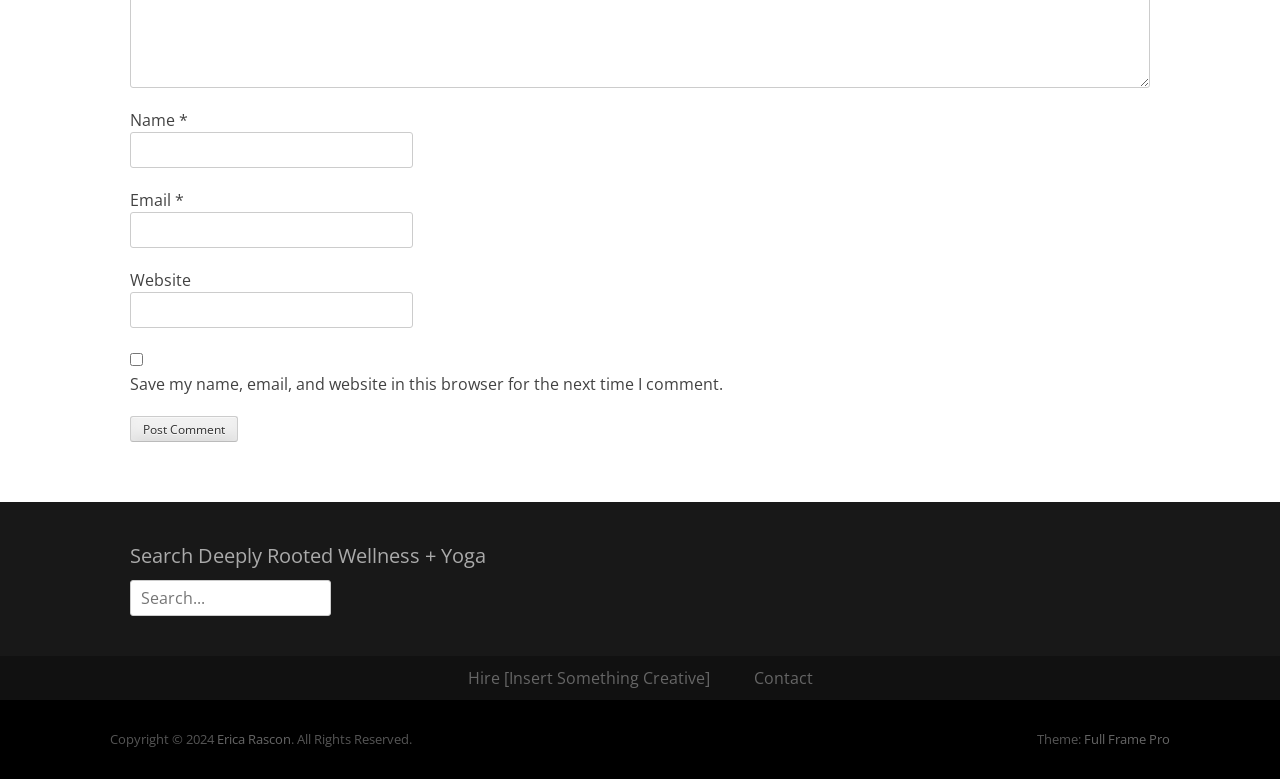Given the following UI element description: "Narrated By: Stephen Sobozenski", find the bounding box coordinates in the webpage screenshot.

None